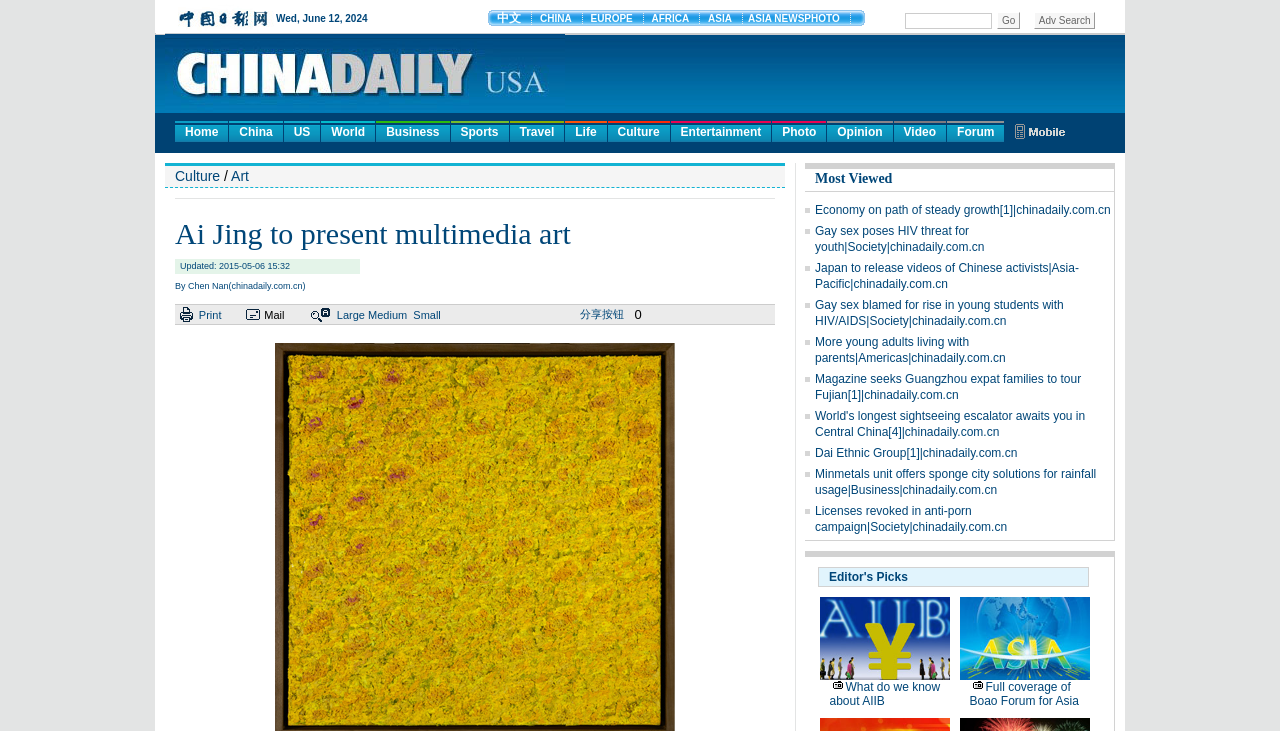What is the category of the article 'Economy on path of steady growth'?
Answer the question using a single word or phrase, according to the image.

Economy